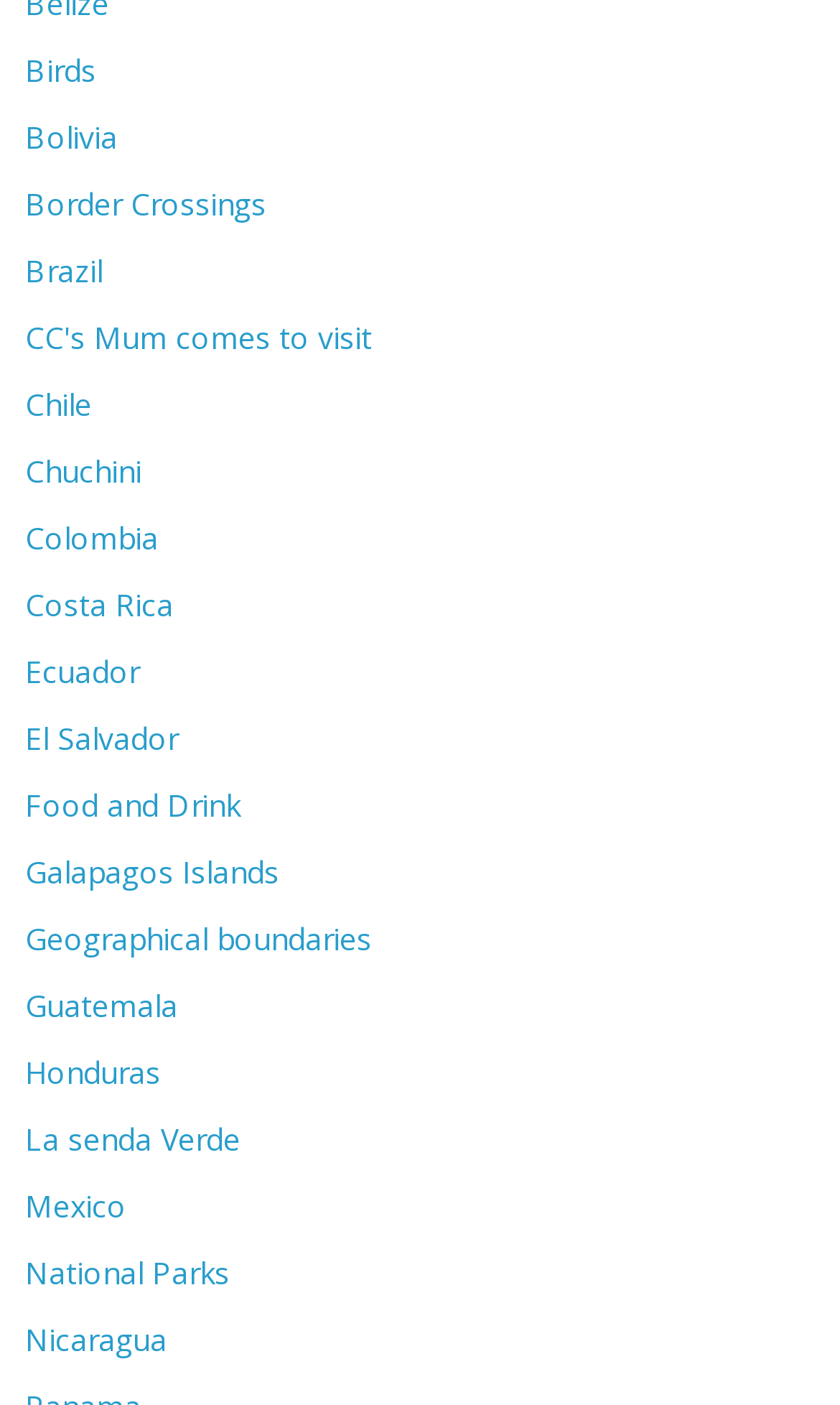Specify the bounding box coordinates of the region I need to click to perform the following instruction: "Discover Nicaragua". The coordinates must be four float numbers in the range of 0 to 1, i.e., [left, top, right, bottom].

[0.03, 0.938, 0.199, 0.968]